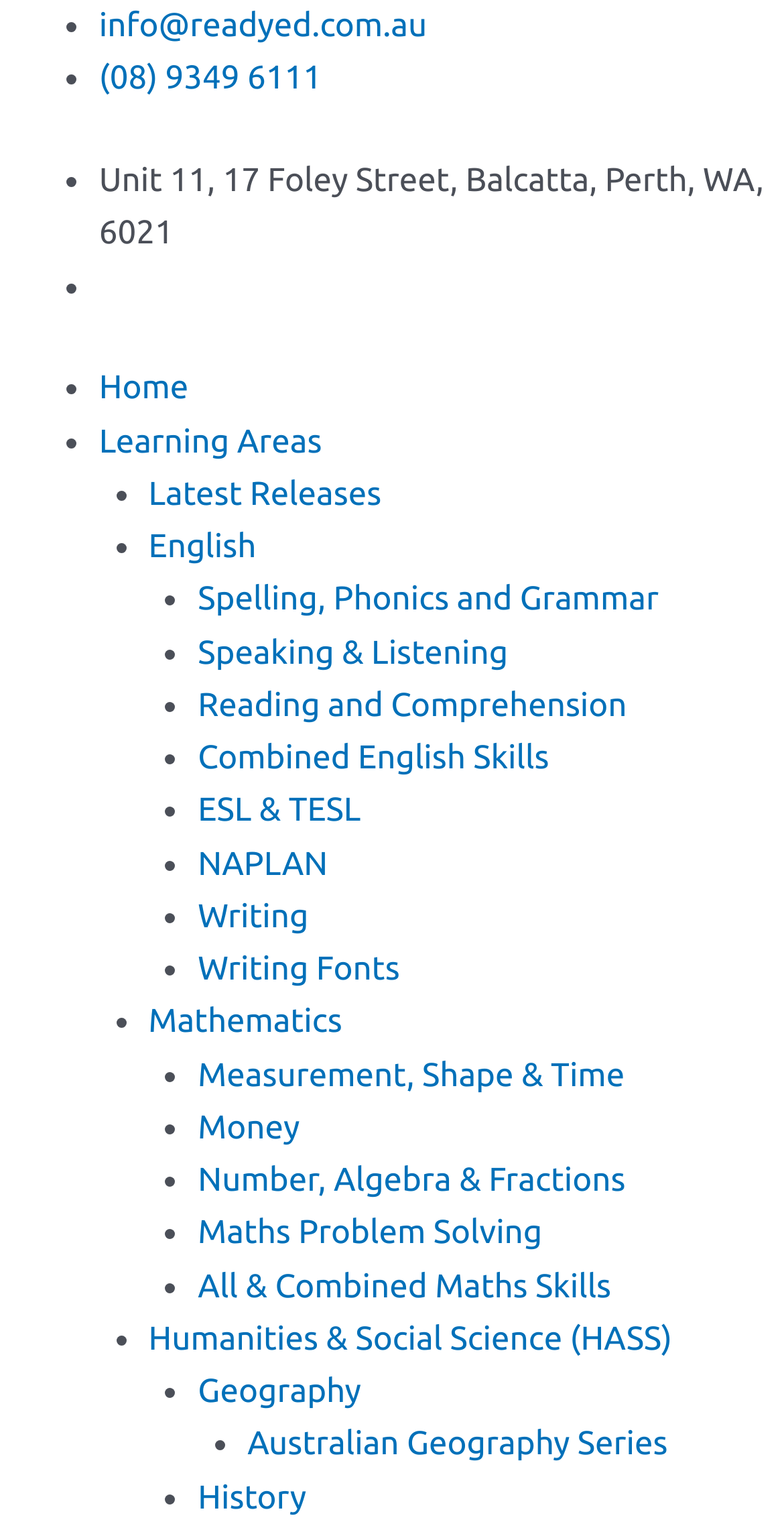Show the bounding box coordinates of the element that should be clicked to complete the task: "Learn about Australian History".

[0.252, 0.968, 0.391, 0.992]